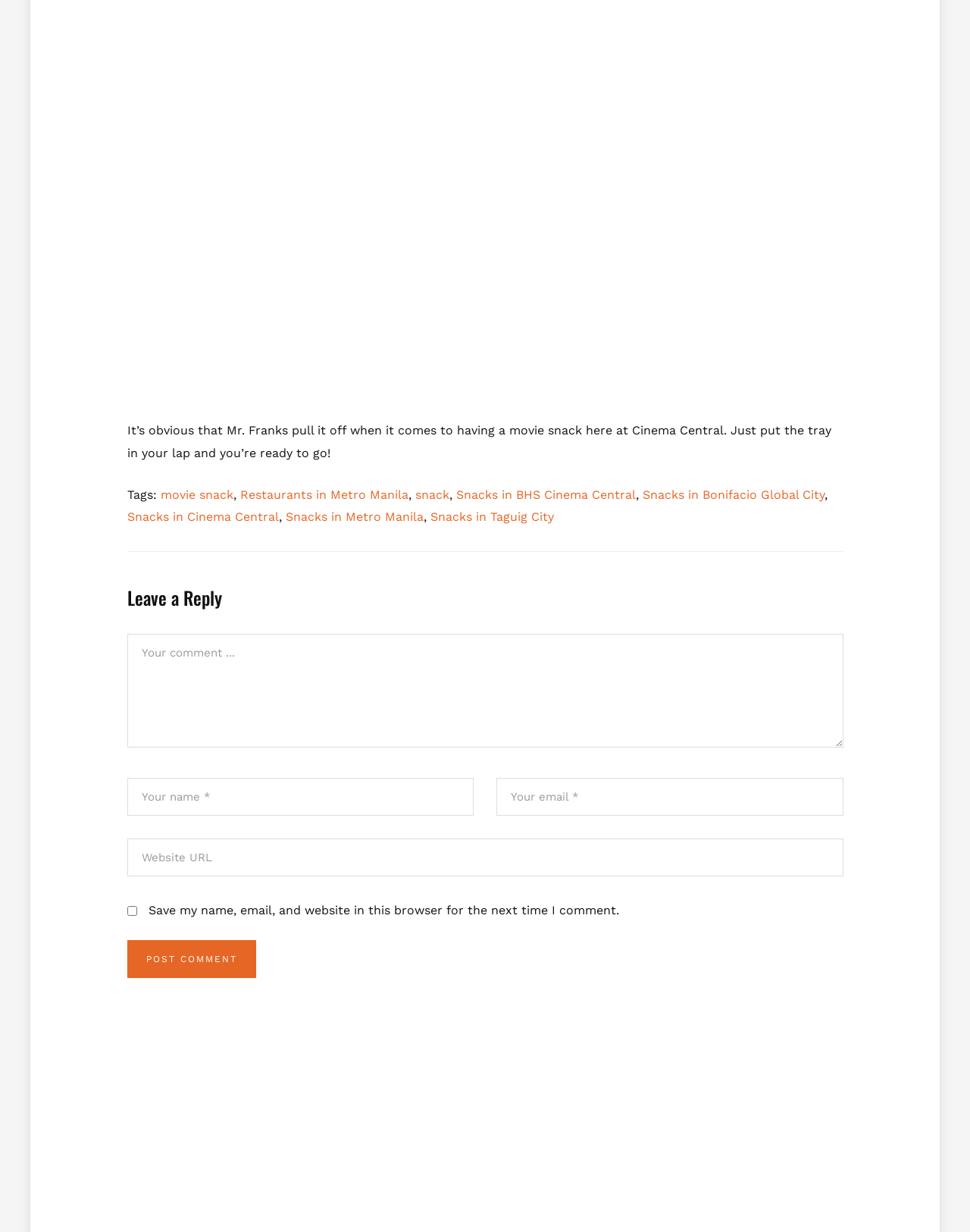Answer the question using only one word or a concise phrase: What is the function of the checkbox?

Save comment information